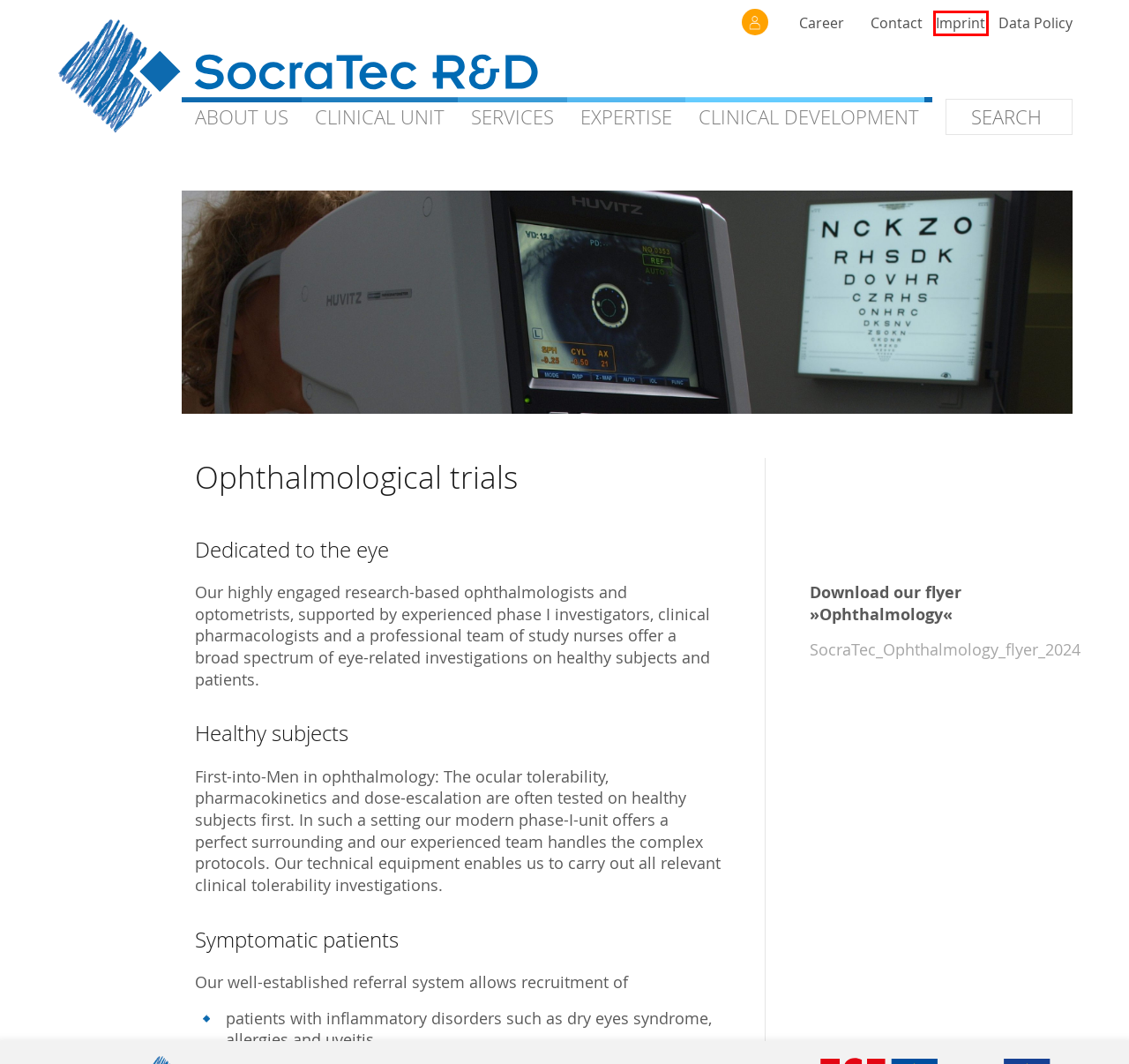You are given a webpage screenshot where a red bounding box highlights an element. Determine the most fitting webpage description for the new page that loads after clicking the element within the red bounding box. Here are the candidates:
A. Non-Interventional – SocraTec R&D – Concepts in Drug Research and Development
B. Locations – SocraTec R&D – Concepts in Drug Research and Development
C. Phase III – SocraTec R&D – Concepts in Drug Research and Development
D. Imprint – SocraTec R&D – Concepts in Drug Research and Development
E. Data Policy / Datenschutzerklärung – SocraTec R&D – Concepts in Drug Research and Development
F. Career – SocraTec R&D – Concepts in Drug Research and Development
G. Archive – SocraTec R&D – Concepts in Drug Research and Development
H. Data Management/eTrials – SocraTec R&D – Concepts in Drug Research and Development

D